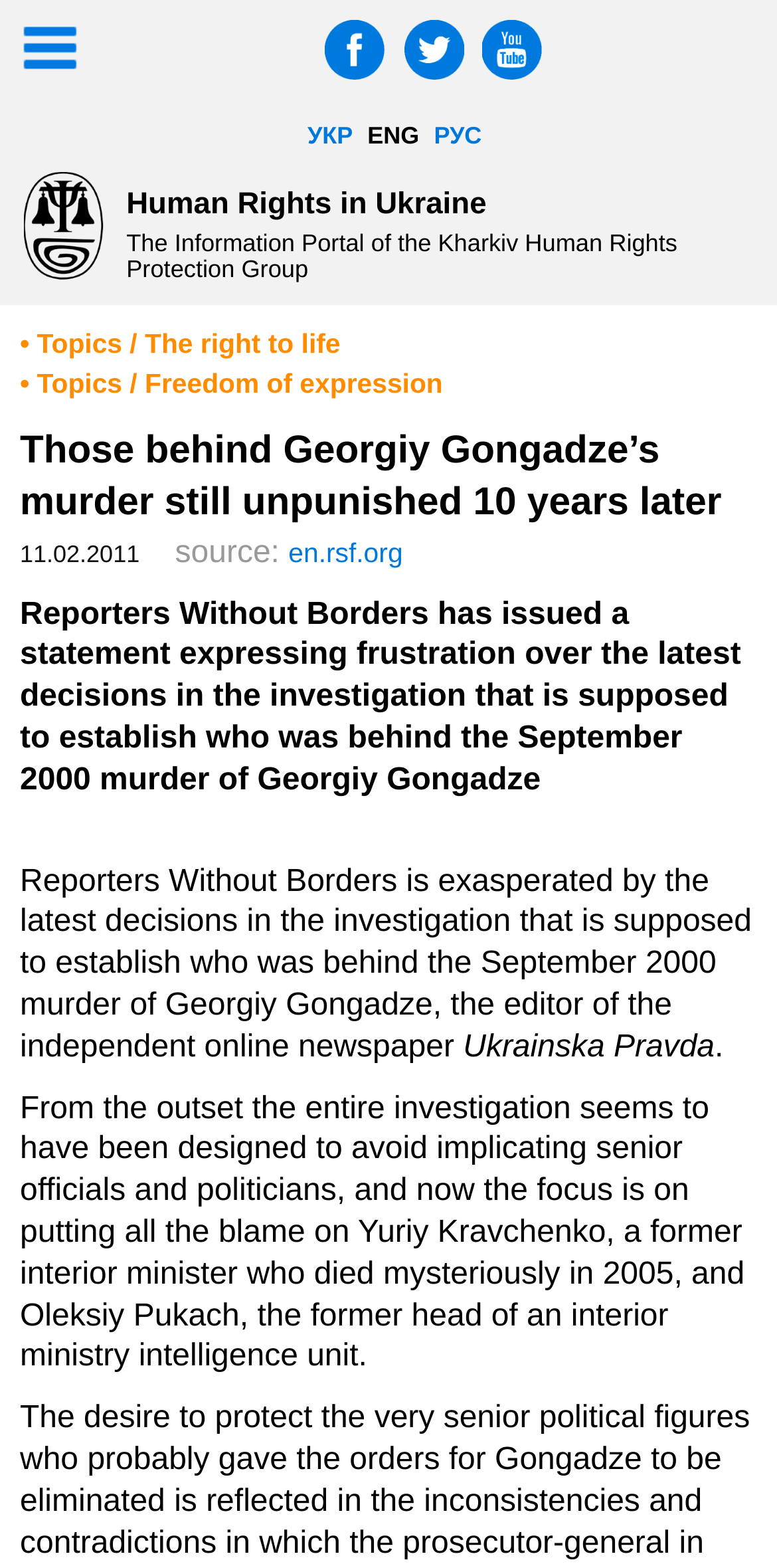What is the name of the organization mentioned in the article?
Provide a detailed answer to the question, using the image to inform your response.

The article mentions Reporters Without Borders as the organization that has issued a statement expressing frustration over the latest decisions in the investigation into Georgiy Gongadze's murder.